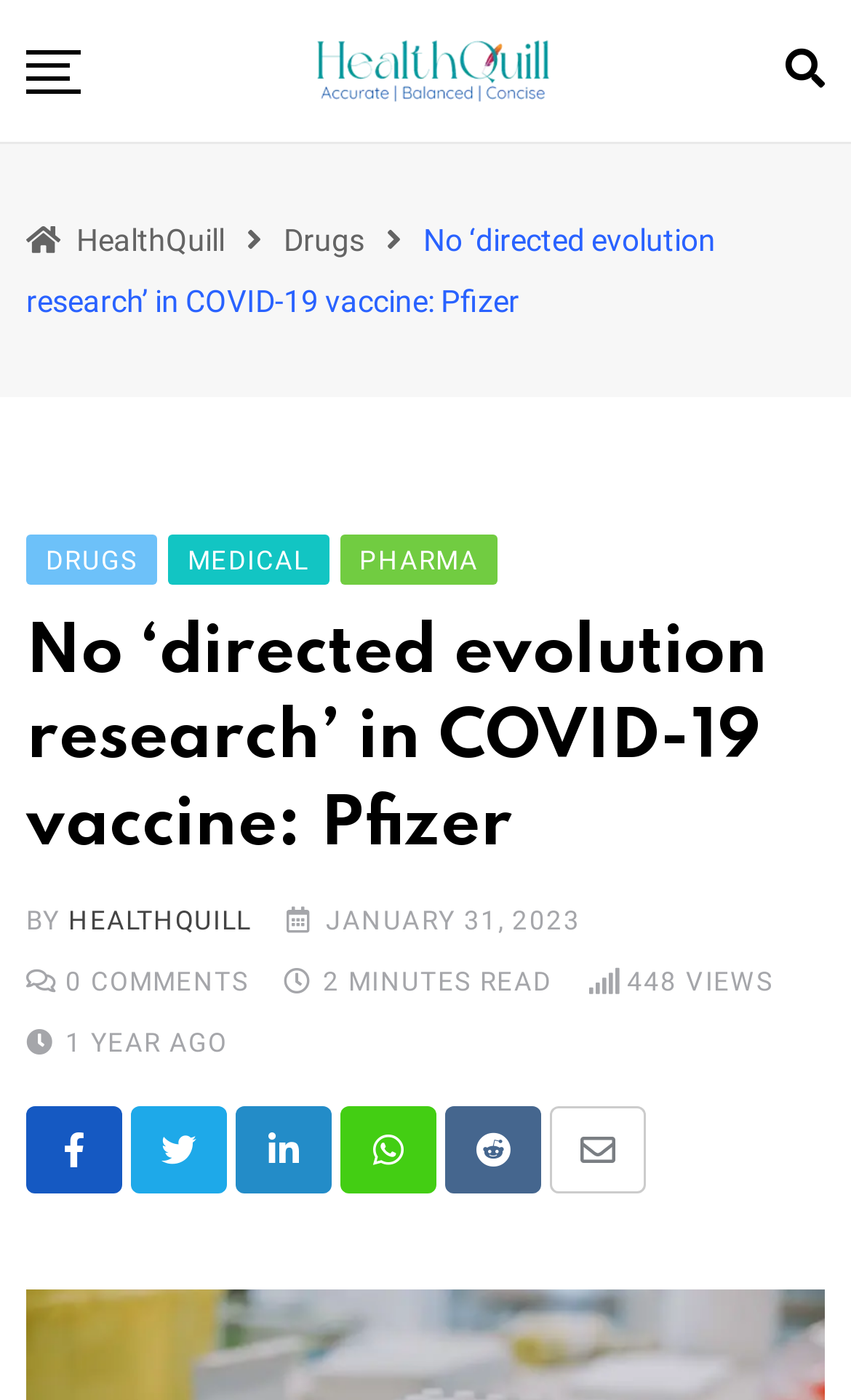Use the details in the image to answer the question thoroughly: 
How many views does the article have?

The webpage displays the number of views for the article, which is 448, along with other metrics such as comments and read time.